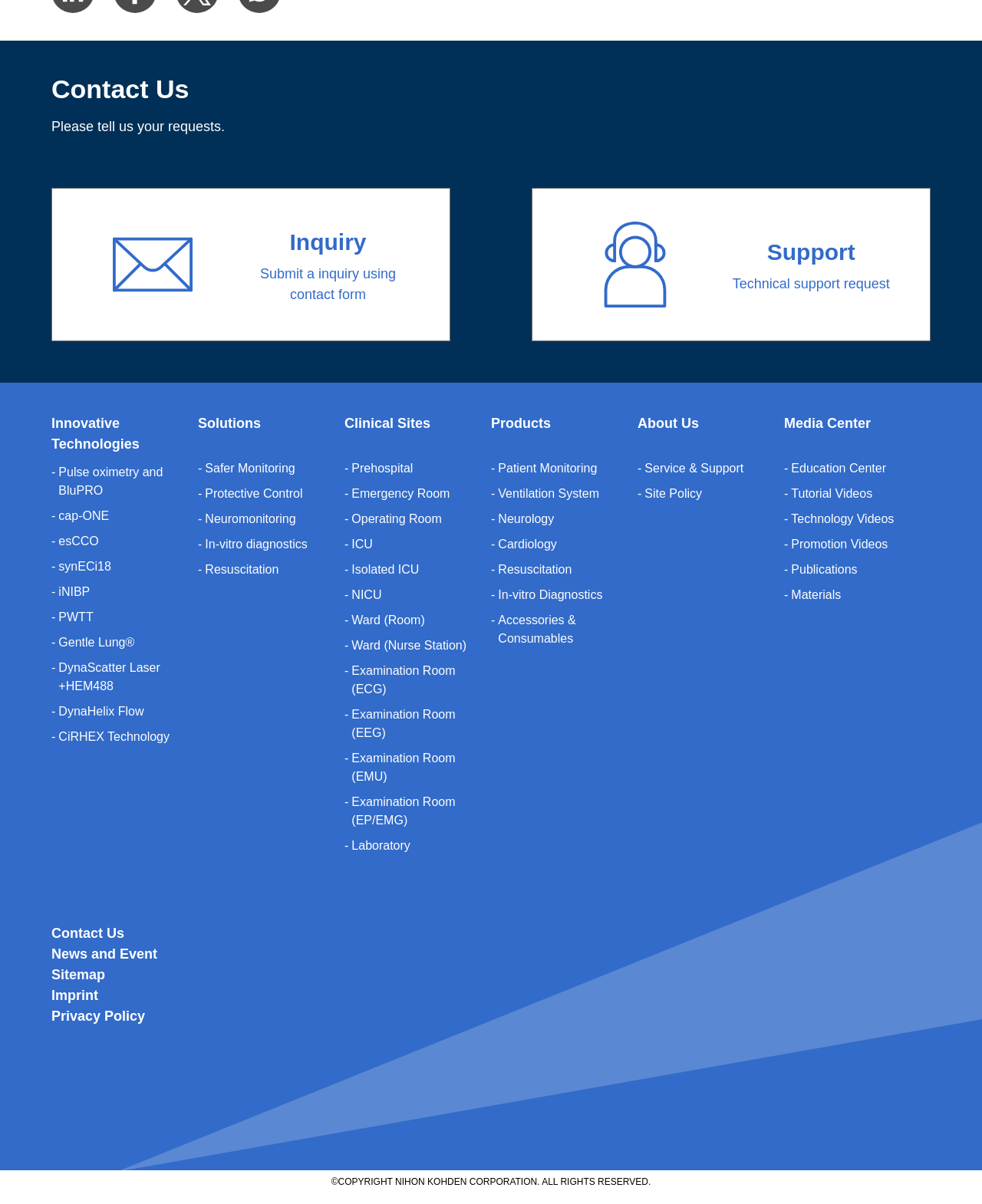How many categories are listed in the footer navigation?
Answer briefly with a single word or phrase based on the image.

7